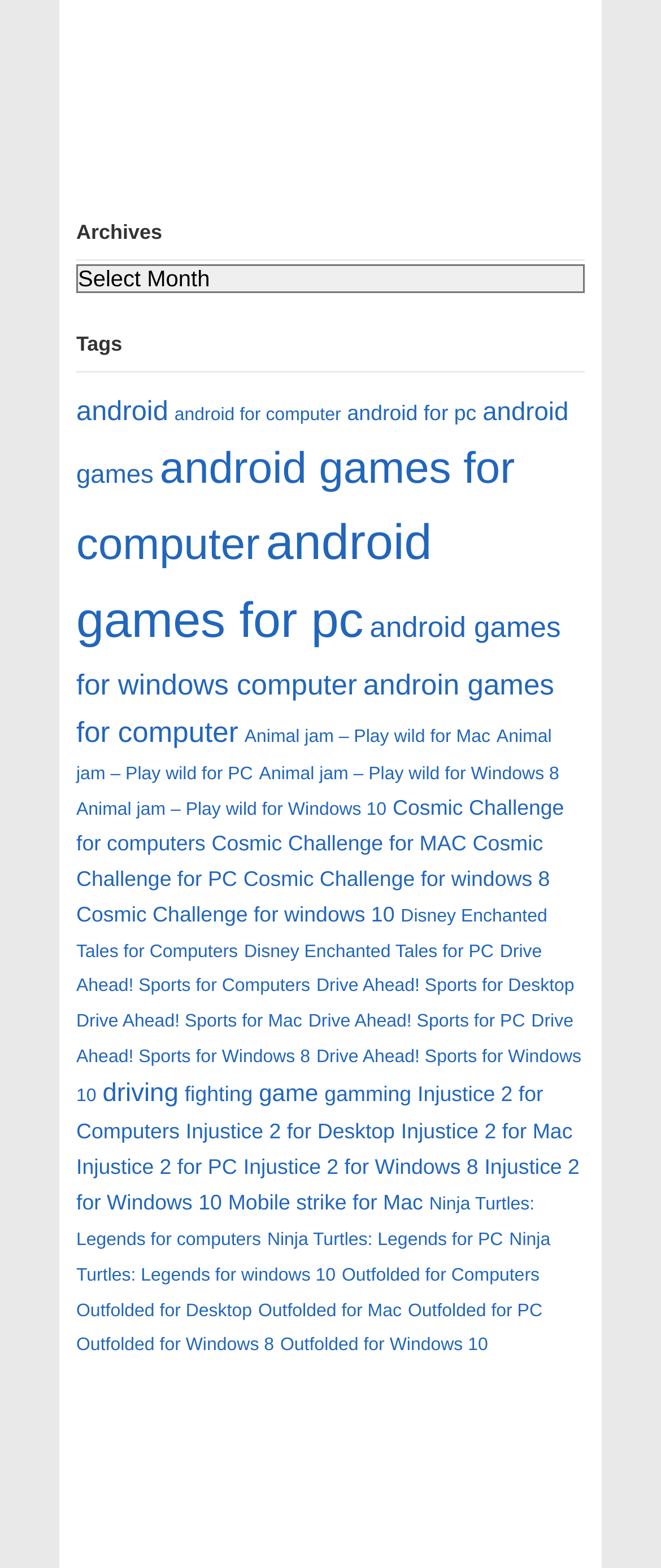Locate the bounding box coordinates of the element that should be clicked to execute the following instruction: "View Cosmic Challenge for computers".

[0.115, 0.507, 0.853, 0.545]